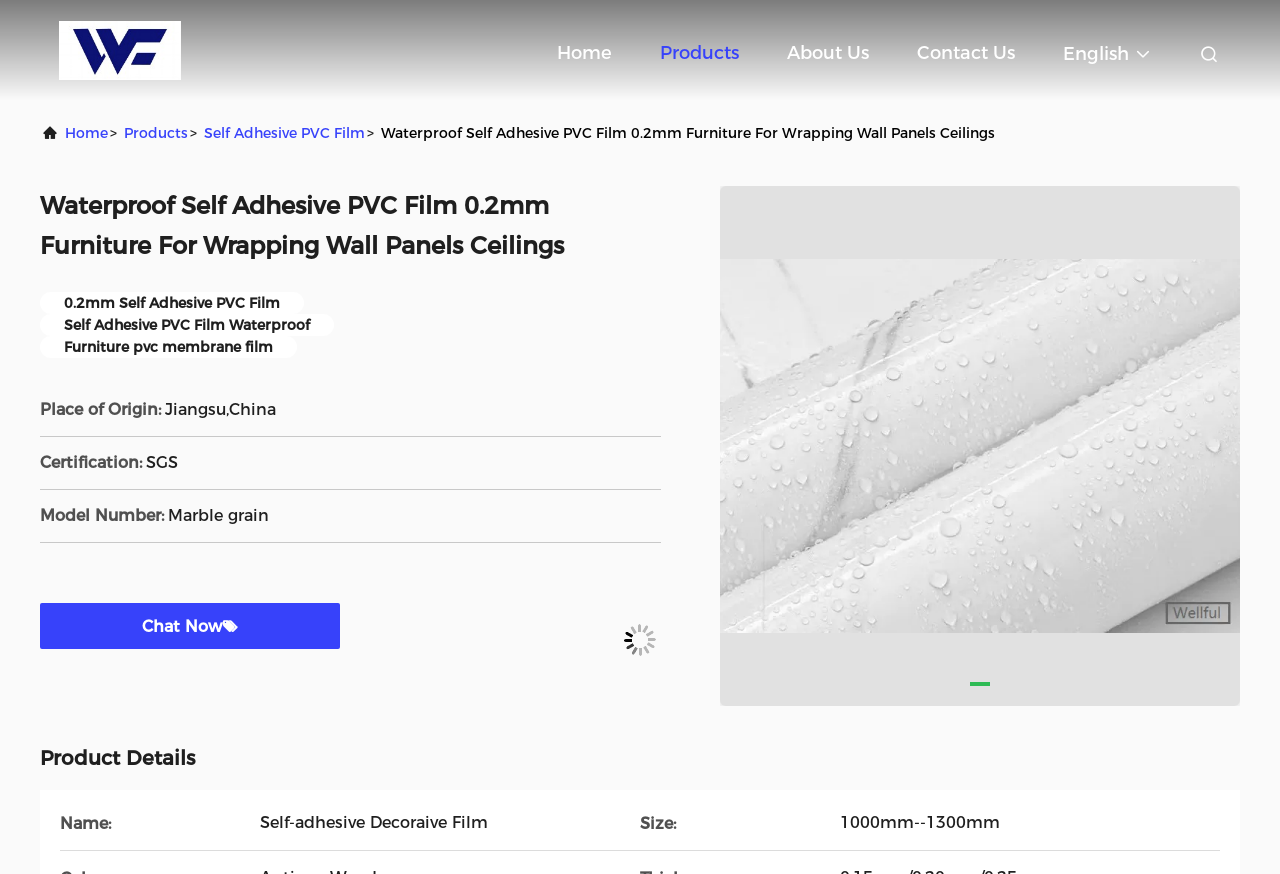Find the bounding box coordinates of the clickable area that will achieve the following instruction: "View product details of Self Adhesive PVC Film".

[0.159, 0.133, 0.285, 0.172]